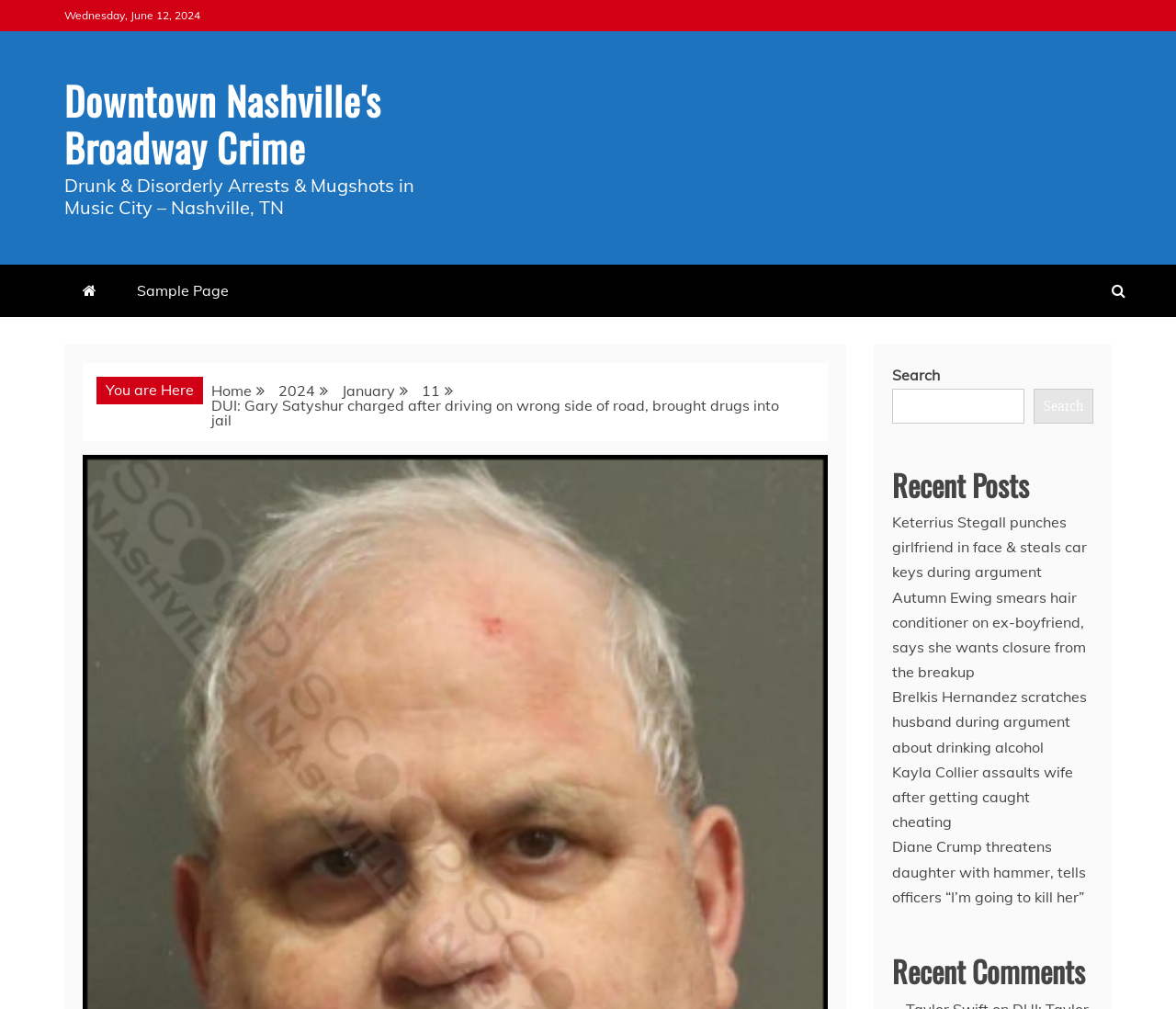Find the bounding box coordinates of the clickable area required to complete the following action: "Read about Keterrius Stegall punches girlfriend in face & steals car keys during argument".

[0.759, 0.508, 0.925, 0.576]